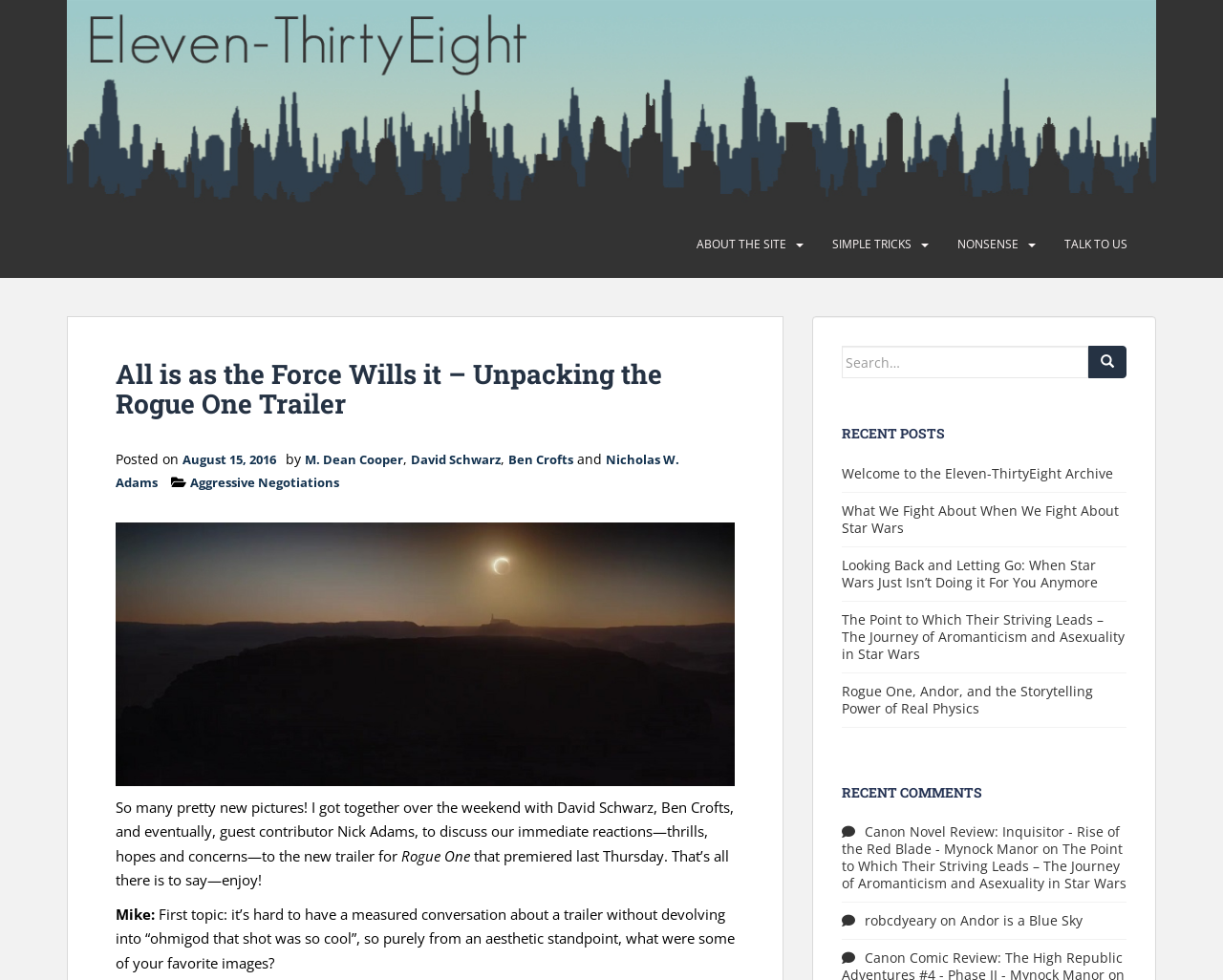Please look at the image and answer the question with a detailed explanation: What is the purpose of the search bar?

The search bar is located in the top-right corner of the webpage, and it allows users to search for specific content within the website by typing in keywords or phrases.